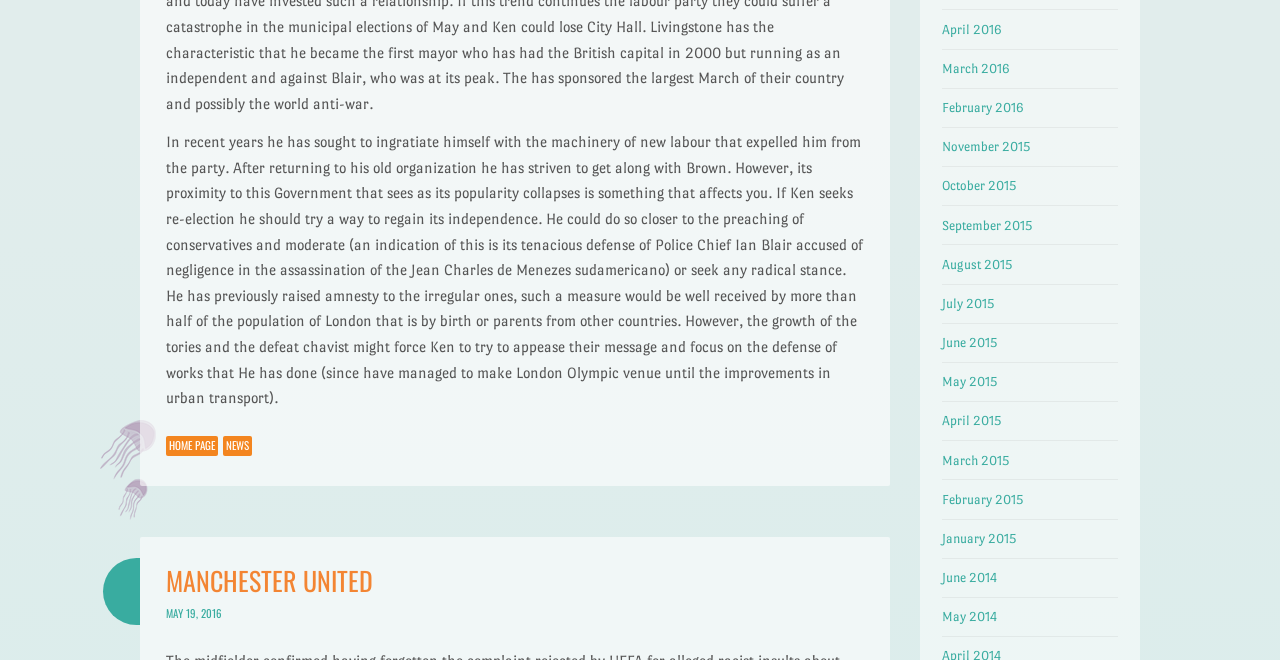Locate the bounding box coordinates of the clickable part needed for the task: "visit Manchester United page".

[0.129, 0.85, 0.291, 0.909]